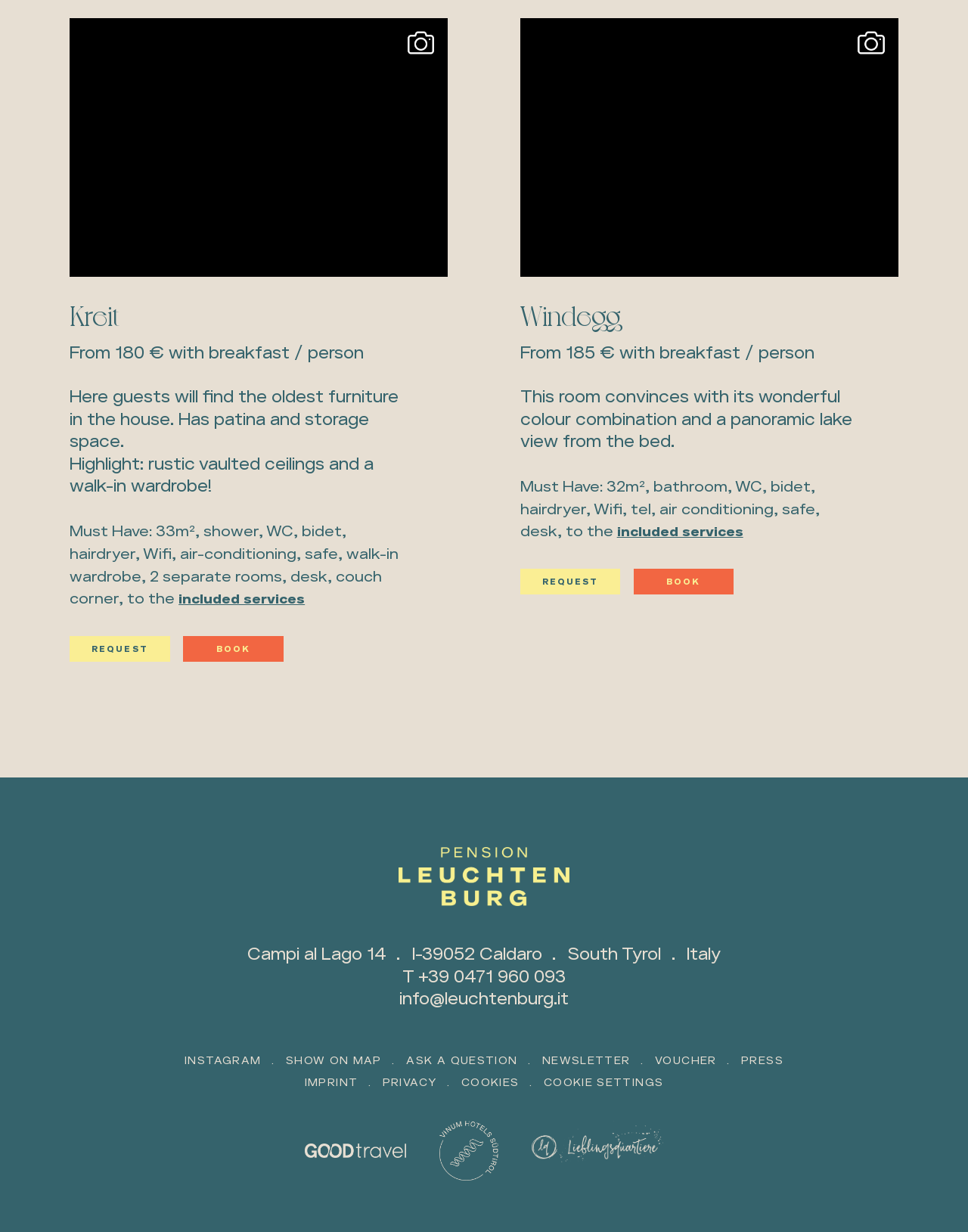What is the name of the lake view room?
Based on the visual content, answer with a single word or a brief phrase.

Windegg